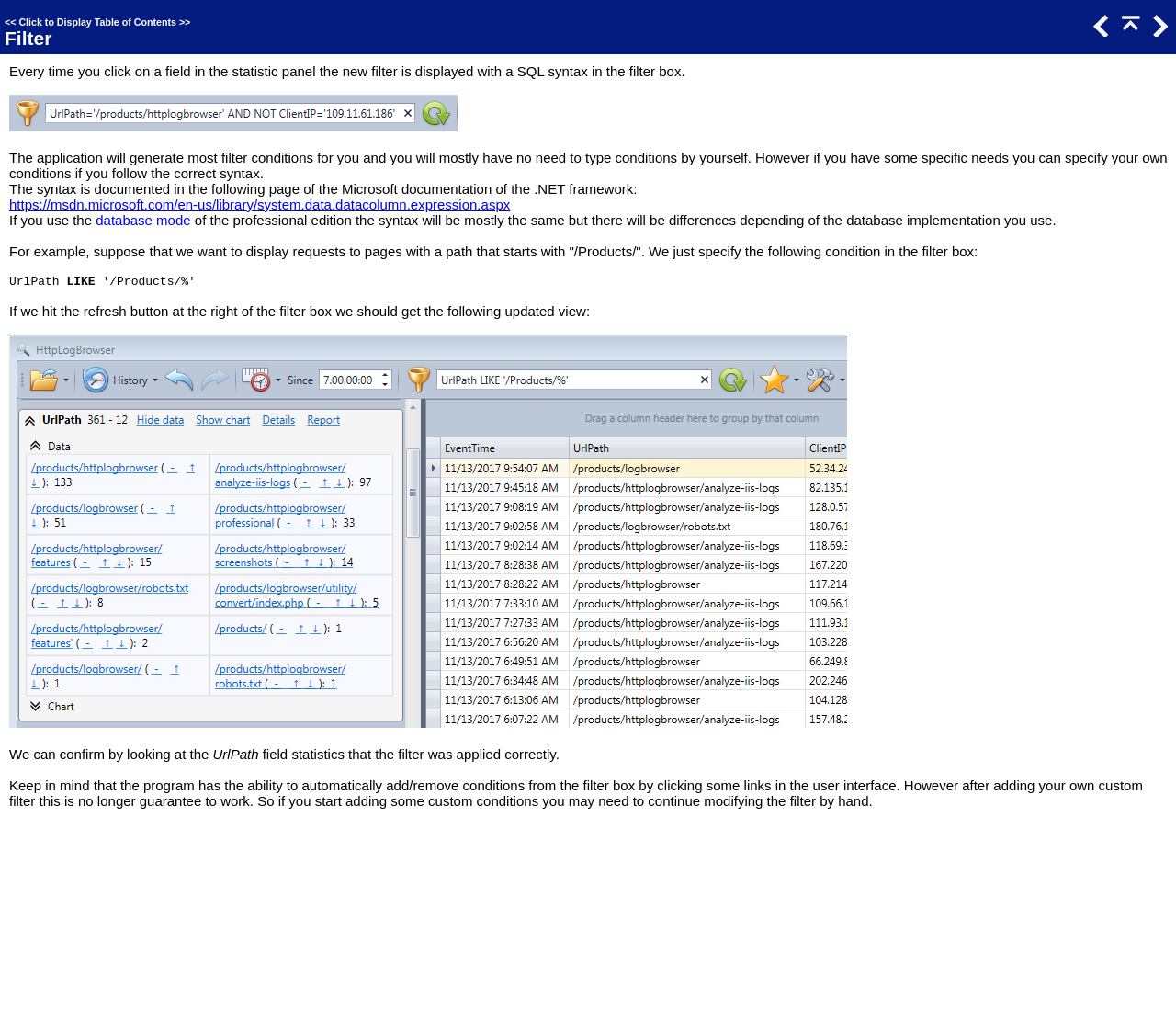What is the effect of adding custom filter conditions?
Provide a comprehensive and detailed answer to the question.

According to the webpage, if you start adding custom filter conditions, the program may no longer be able to automatically add or remove conditions from the filter box. This means that adding custom filter conditions may require manual modification of the filter and may affect the program's ability to automatically update the filter.